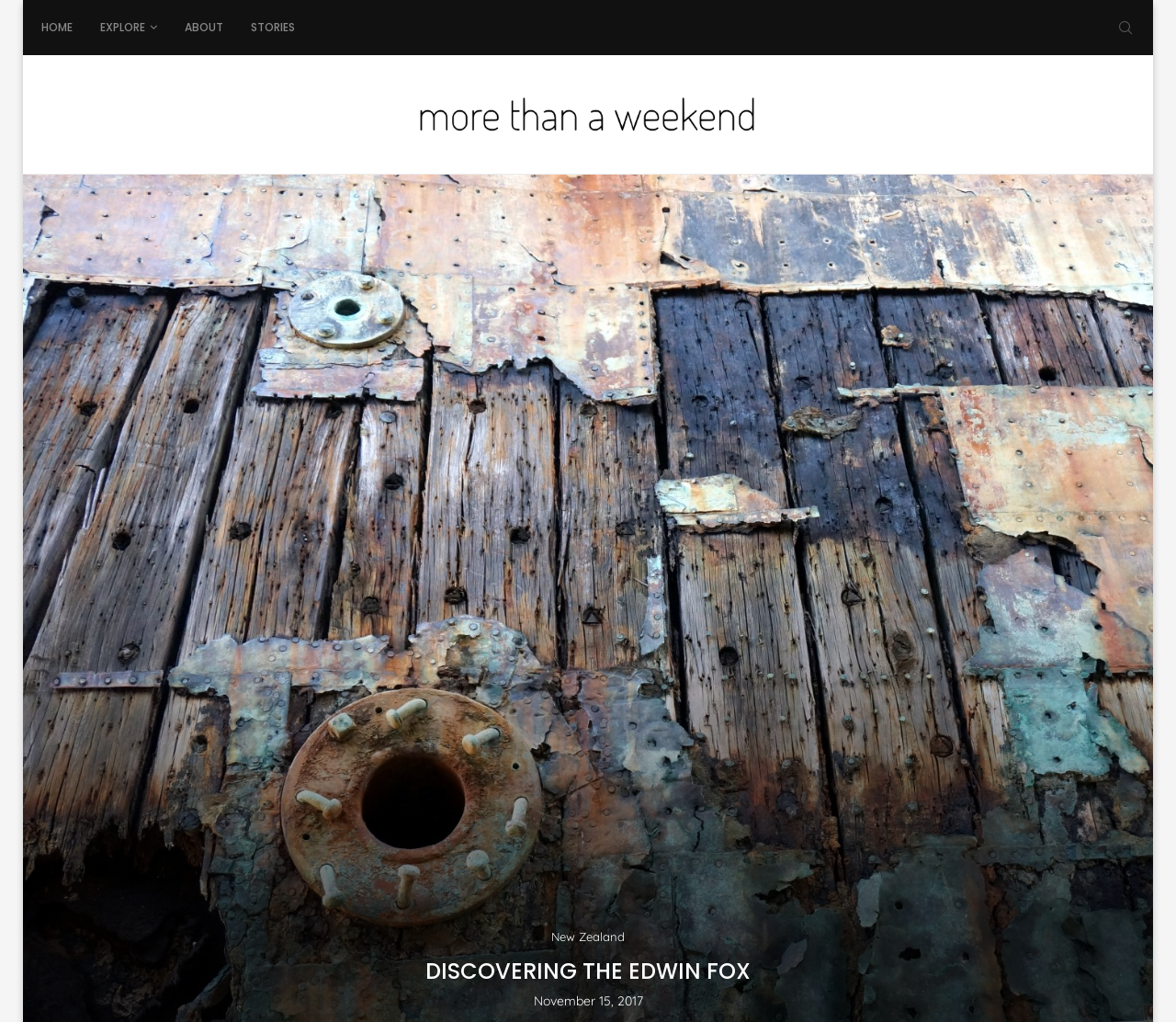How many main navigation links are present at the top of the webpage?
Please provide a comprehensive answer to the question based on the webpage screenshot.

The question can be answered by counting the number of link elements present inside the LayoutTable element, which are 'HOME', 'EXPLORE', 'ABOUT', and 'STORIES'.